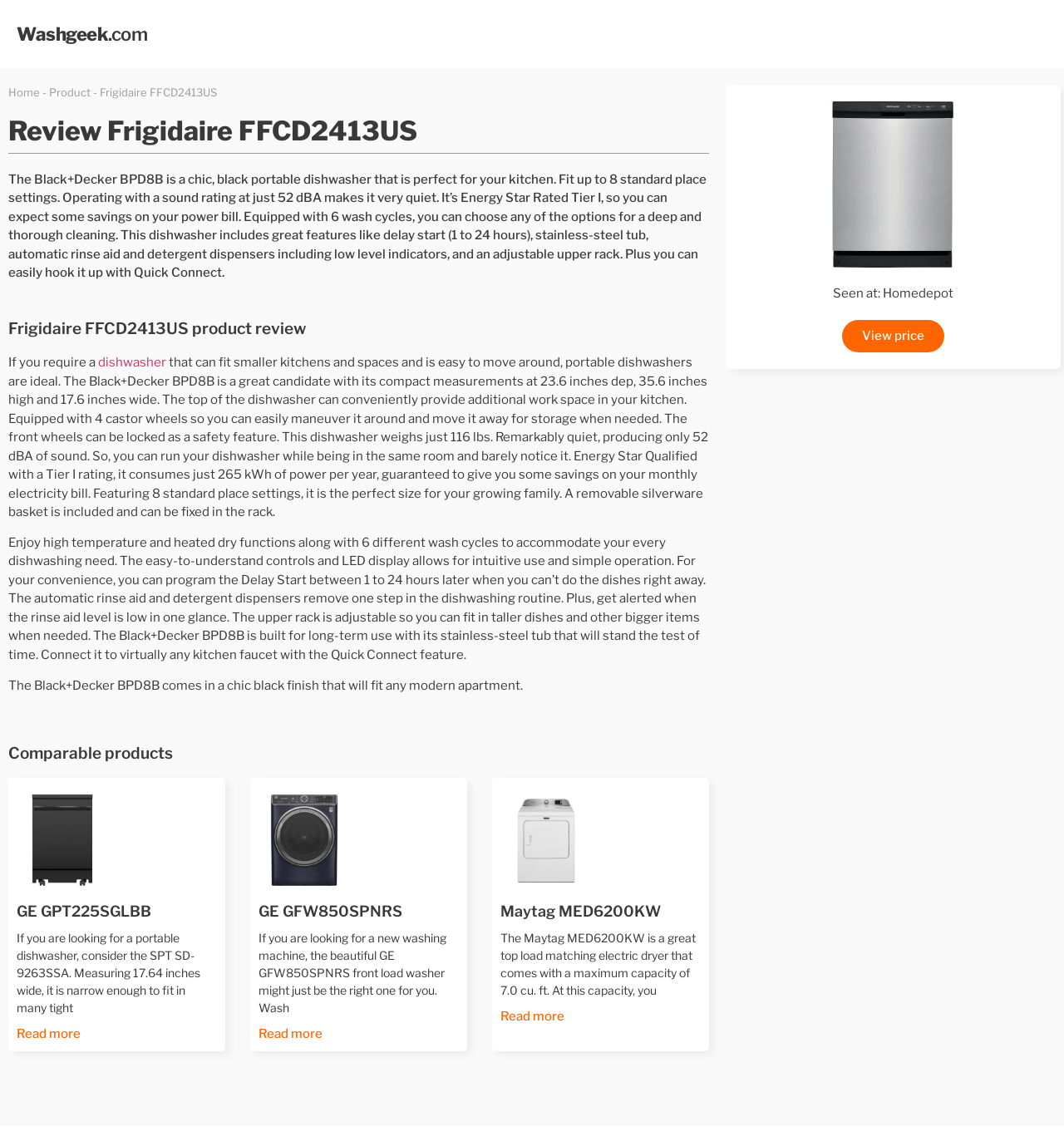Pinpoint the bounding box coordinates of the clickable element needed to complete the instruction: "Read more about Maytag MED6200KW". The coordinates should be provided as four float numbers between 0 and 1: [left, top, right, bottom].

[0.47, 0.888, 0.531, 0.901]